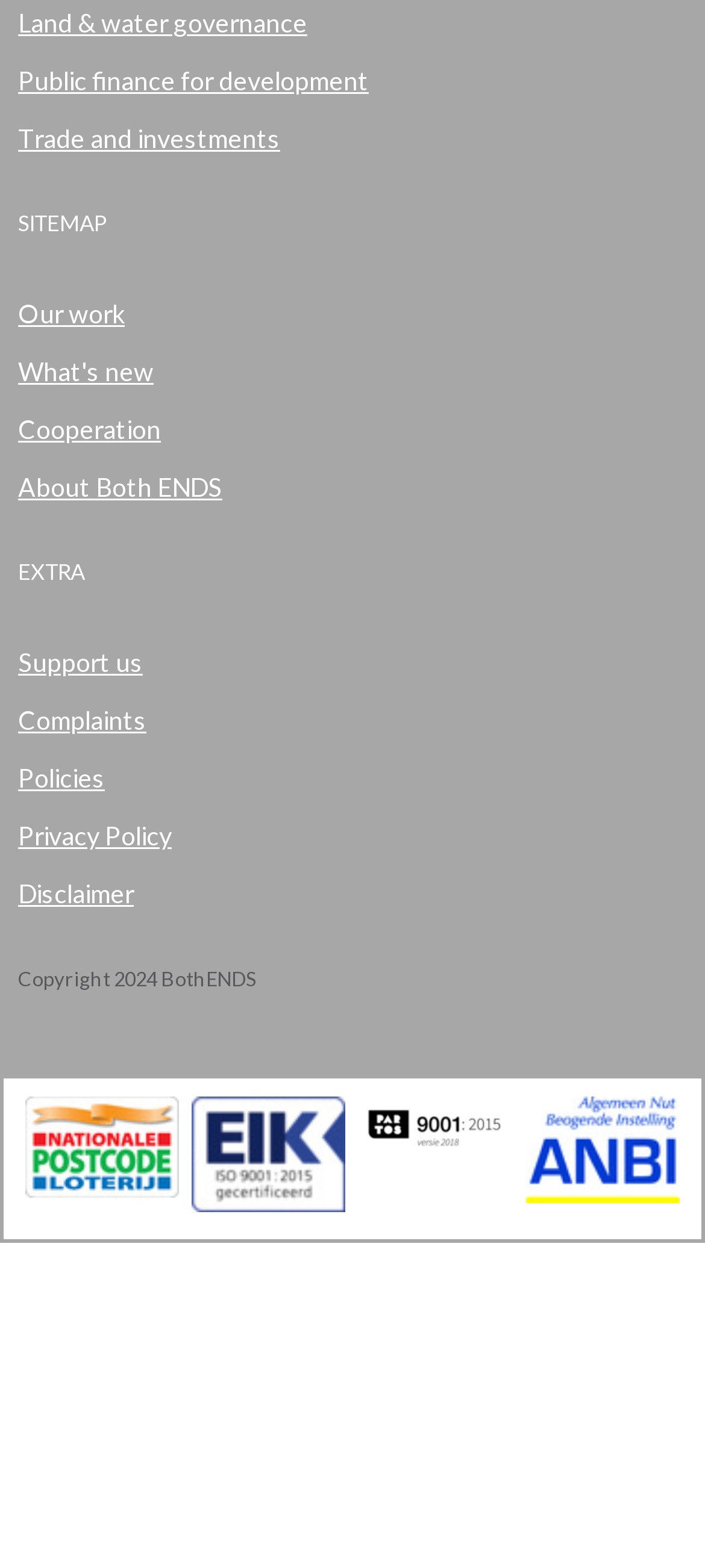Predict the bounding box coordinates for the UI element described as: "title="Partos 9001"". The coordinates should be four float numbers between 0 and 1, presented as [left, top, right, bottom].

[0.509, 0.949, 0.728, 0.969]